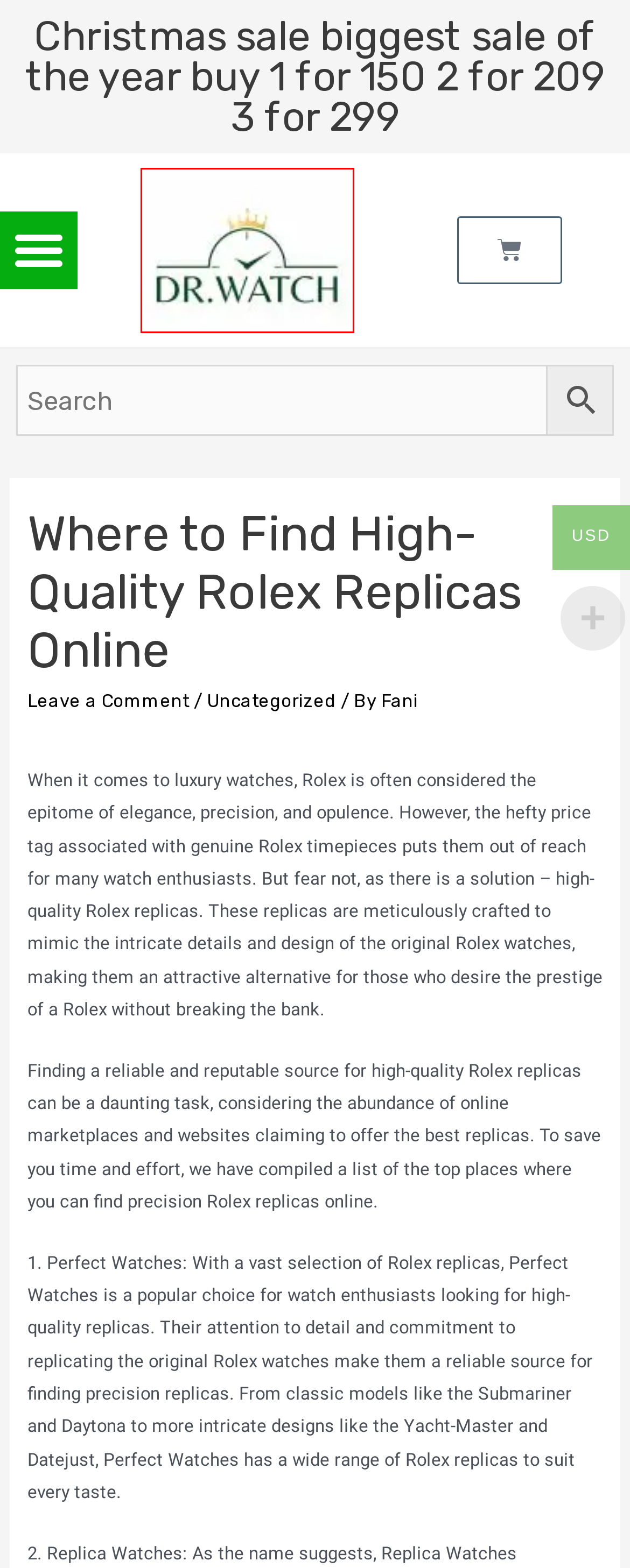Look at the screenshot of a webpage where a red bounding box surrounds a UI element. Your task is to select the best-matching webpage description for the new webpage after you click the element within the bounding box. The available options are:
A. Refund Policy - drwatch
B. HUBLOT Archives - drwatch
C. Fani, Author at drwatch
D. Uncategorized Archives - drwatch
E. Drwatch Home - drwatch
F. Audemars Piguet Archives - drwatch
G. Breitling - drwatch
H. FAQs - drwatch

E